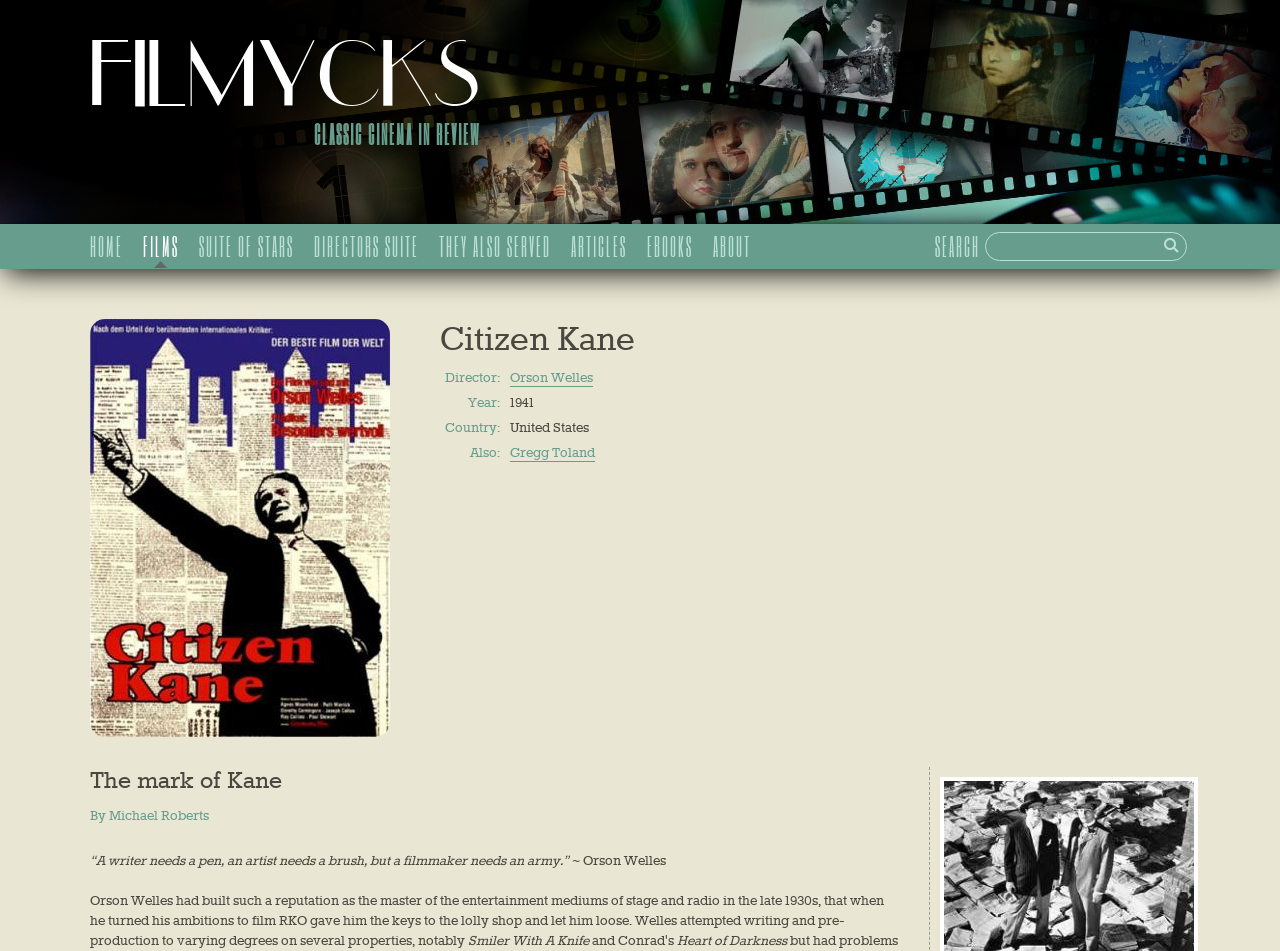Identify the bounding box for the UI element described as: "Filmycks classic cinema in review". The coordinates should be four float numbers between 0 and 1, i.e., [left, top, right, bottom].

[0.07, 0.0, 0.375, 0.236]